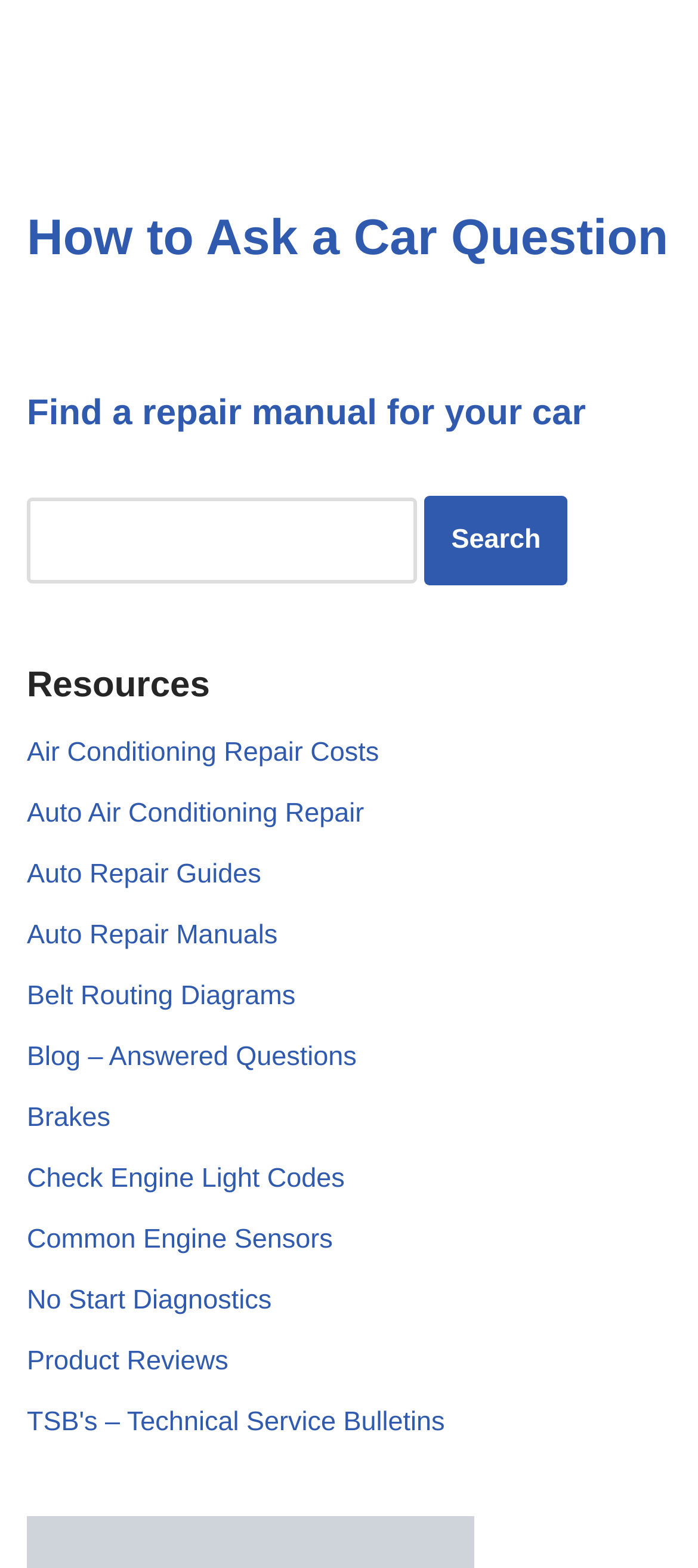Determine the bounding box coordinates of the target area to click to execute the following instruction: "Learn how to ask and submit a car question."

[0.038, 0.133, 0.957, 0.169]